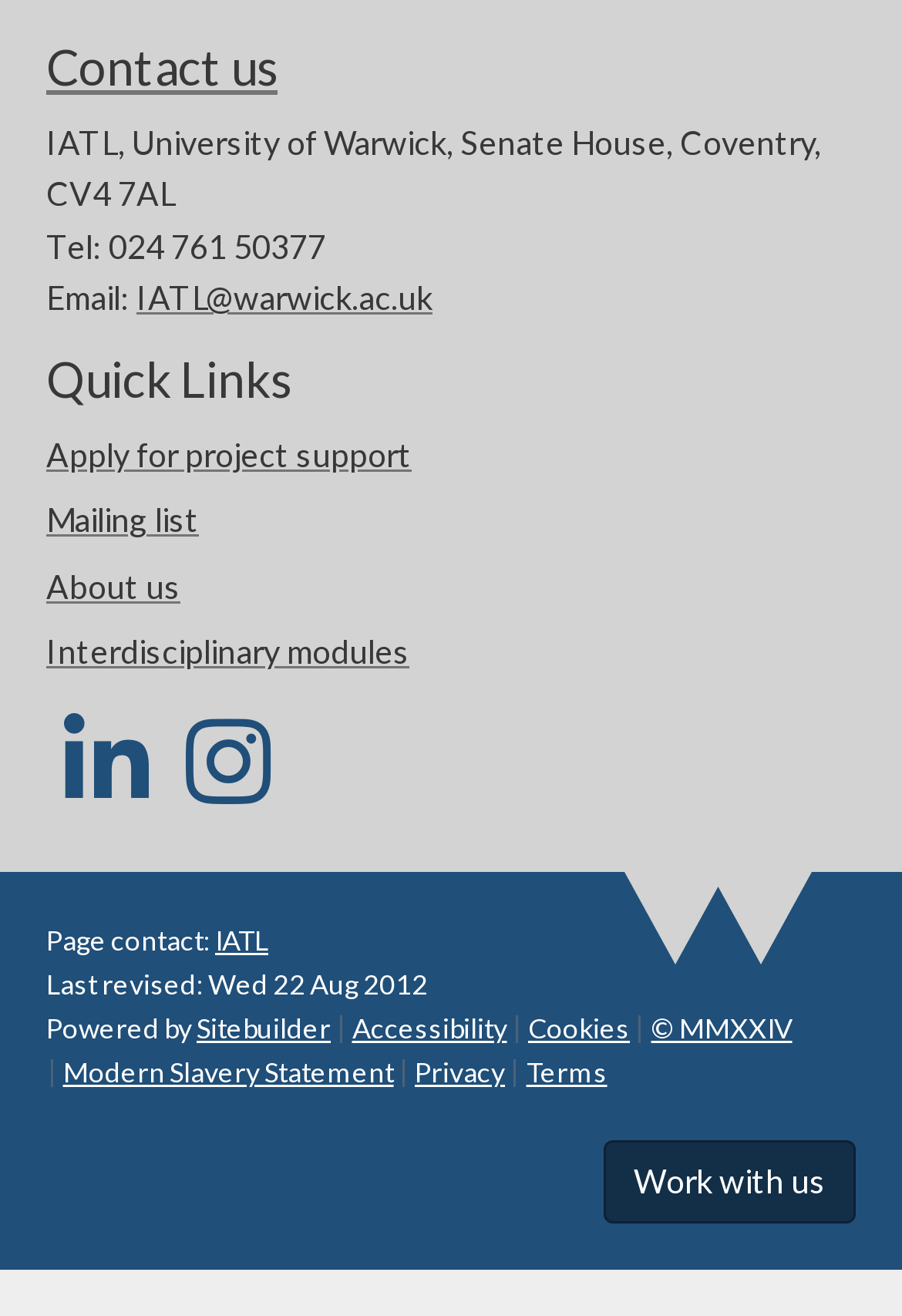How many social media links are available?
Please provide a full and detailed response to the question.

I counted the number of social media links and found that there are 2 links: 'IATL on LinkedIn' and 'IATL on Instagram'.